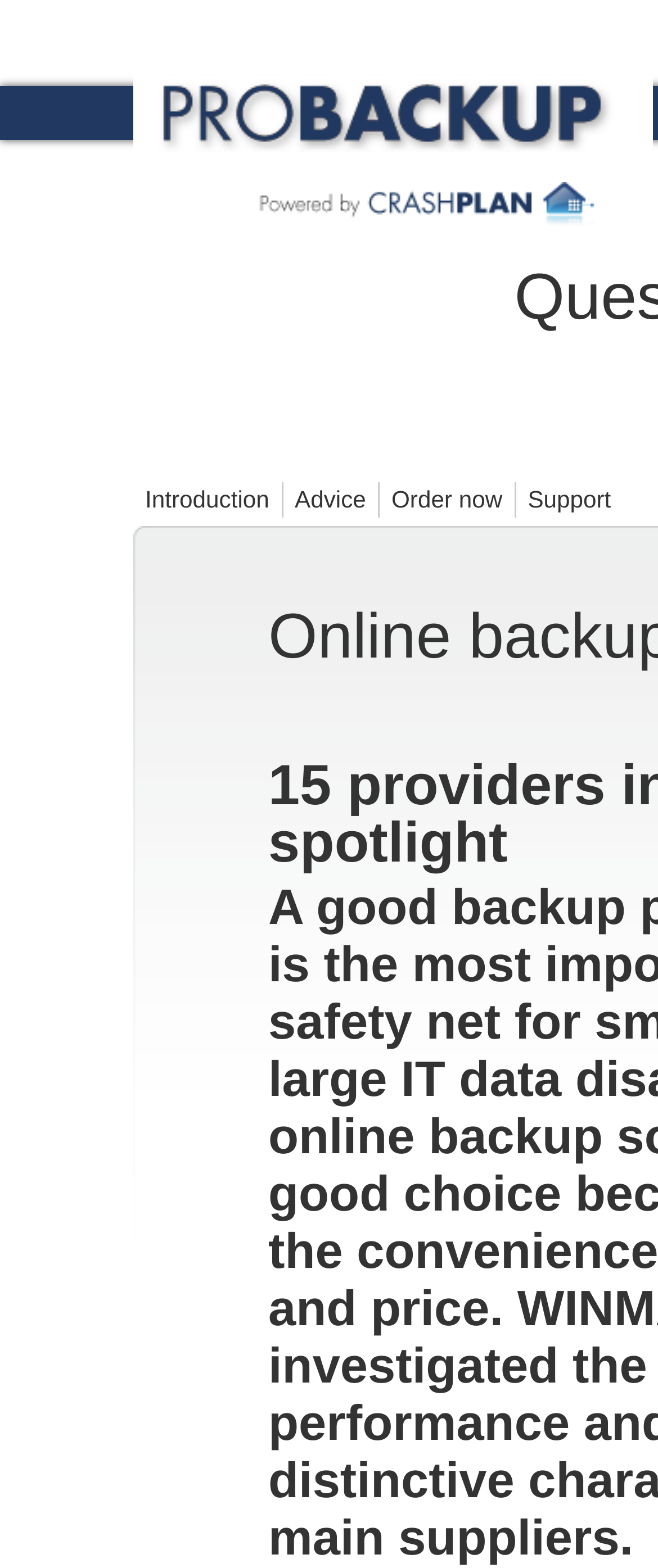Identify the bounding box of the HTML element described as: "Order now".

[0.577, 0.275, 0.781, 0.292]